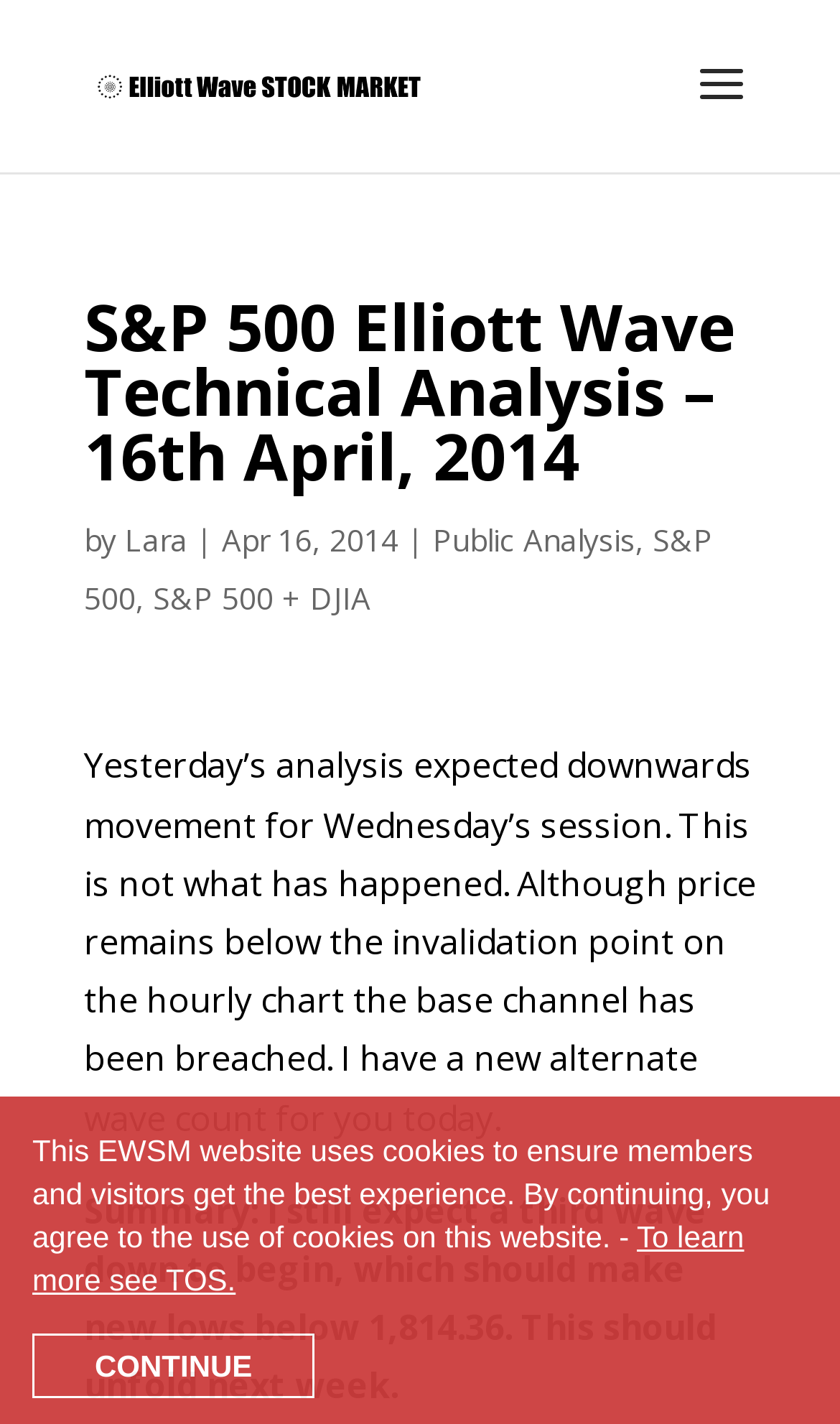Create an elaborate caption for the webpage.

The webpage is about S&P 500 Elliott Wave Technical Analysis, specifically for April 16th, 2014. At the top, there is a logo of "Elliott Wave Stock Market" with a link to the website. Below the logo, there is a search bar that spans almost the entire width of the page.

The main content of the page is divided into sections. The first section has a heading that matches the title of the webpage, followed by the author's name, "Lara", and the date of publication, "Apr 16, 2014". There are also links to "Public Analysis" and "S&P 500" on the same line.

The main analysis section is below, which discusses the expected downwards movement of the S&P 500 and provides a new alternate wave count. The text is quite detailed and takes up most of the page.

At the bottom of the page, there is a summary section that expects a third wave down to begin, making new lows below 1,814.36. This section is shorter than the main analysis section.

Finally, there is a notice at the very bottom of the page about the use of cookies on the website, with a link to learn more about the terms of service. A "CONTINUE" button is placed below the notice.